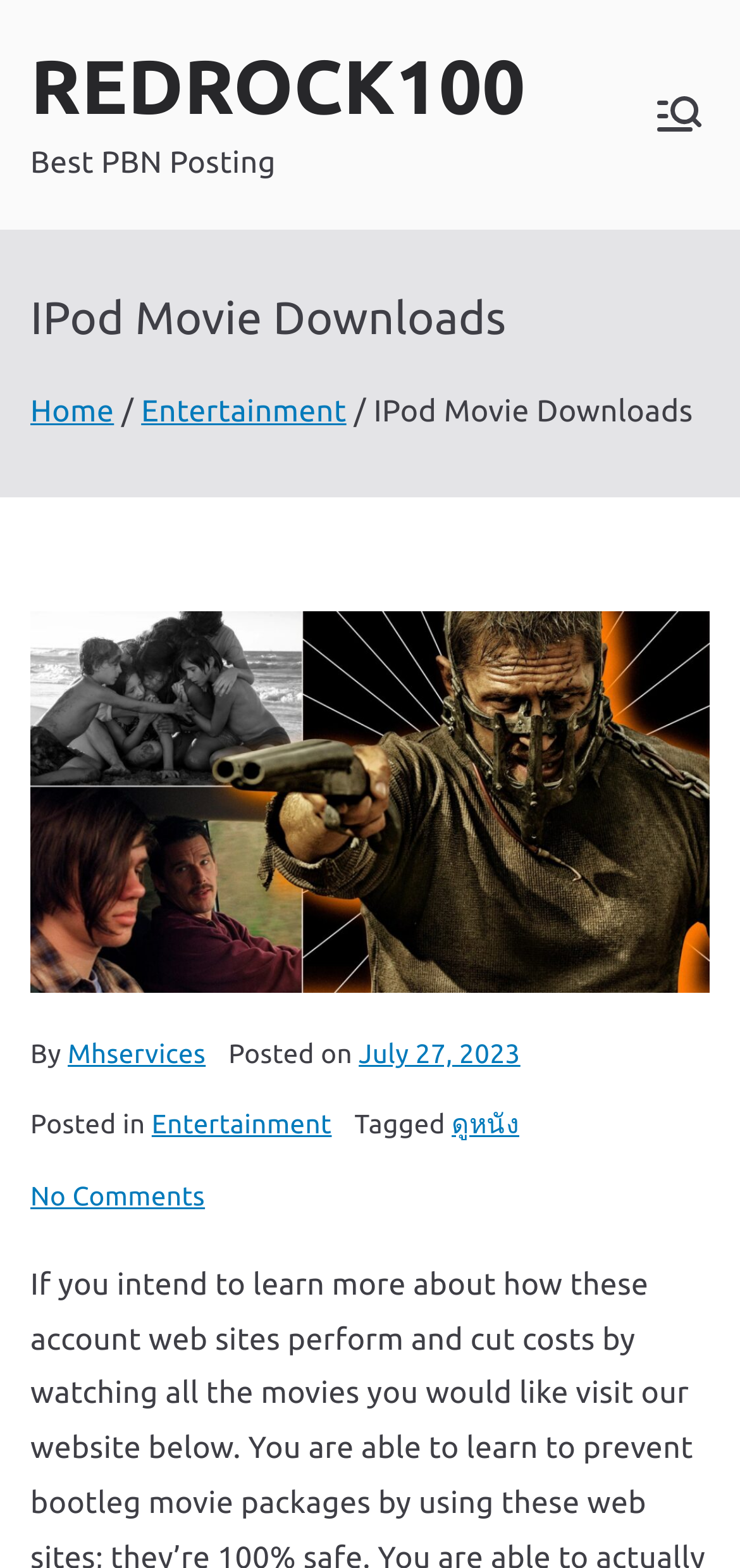Explain in detail what you observe on this webpage.

The webpage is about iPod movie downloads, with a focus on providing information and resources for users. At the top left, there is a link to the website's homepage, labeled "REDROCK100". Next to it, there is a static text element displaying "Best PBN Posting". 

On the top right, there is a primary menu button with an accompanying image. Below the menu button, the main heading "IPod Movie Downloads" is prominently displayed. 

Underneath the heading, there is a navigation section labeled "Breadcrumbs", which contains links to "Home" and "Entertainment", as well as a static text element displaying the title "IPod Movie Downloads" again. 

Further down, there is a section with metadata about the article, including the author "Mhservices", the date "July 27, 2023", and categories "Entertainment" and "ดูหนัง" (which means "watch movies" in Thai). There is also a link to "No Comments on IPod Movie Downloads". 

The overall structure of the webpage is organized, with clear headings and concise text, making it easy to navigate and find relevant information.